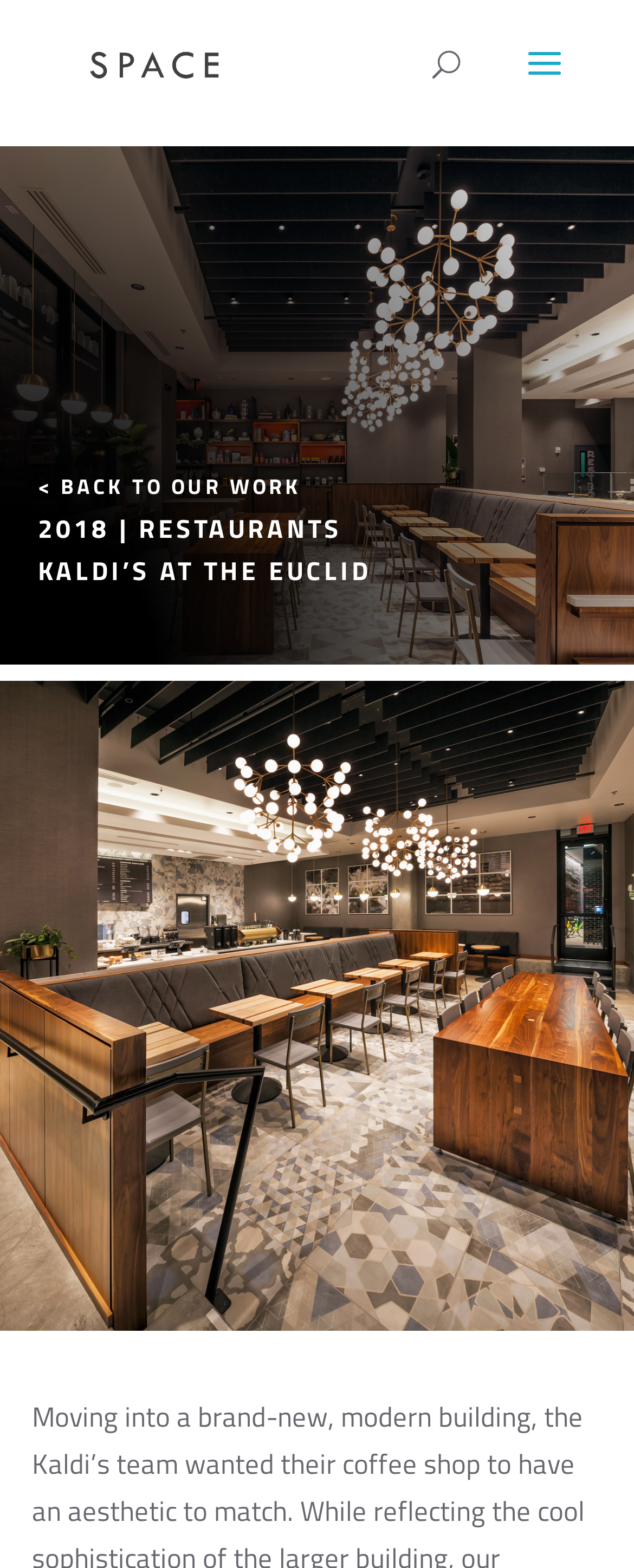Offer a detailed explanation of the webpage layout and contents.

The webpage appears to be a project showcase for a coffee shop, Kaldi's at the Euclid, designed by SPACE Architects + Designers + Builders. At the top left of the page, there is a link to the designers' website, accompanied by their logo. 

Below the logo, a search bar spans across the top of the page, taking up about half of the width. 

The main content area is divided into a table layout, which occupies most of the page. Within this layout, there are three headings stacked vertically. The first heading, '< BACK TO OUR WORK', is a link that allows users to navigate back to a previous page. Below this, there are two more headings: '2018 | RESTAURANTS' and 'KALDI’S AT THE EUCLID', which likely categorize and title the project being showcased.